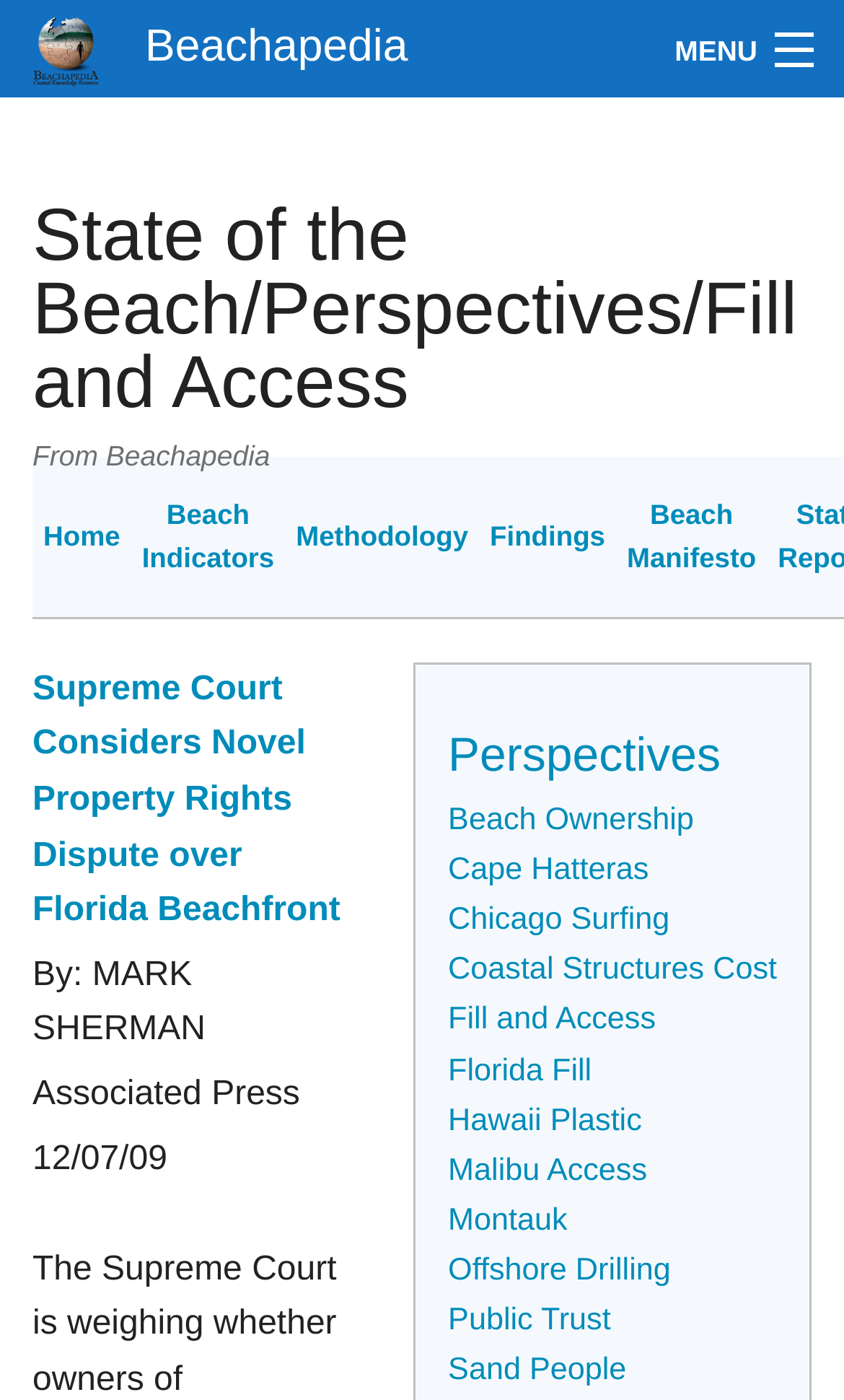Please give the bounding box coordinates of the area that should be clicked to fulfill the following instruction: "Go to Home". The coordinates should be in the format of four float numbers from 0 to 1, i.e., [left, top, right, bottom].

[0.051, 0.371, 0.142, 0.394]